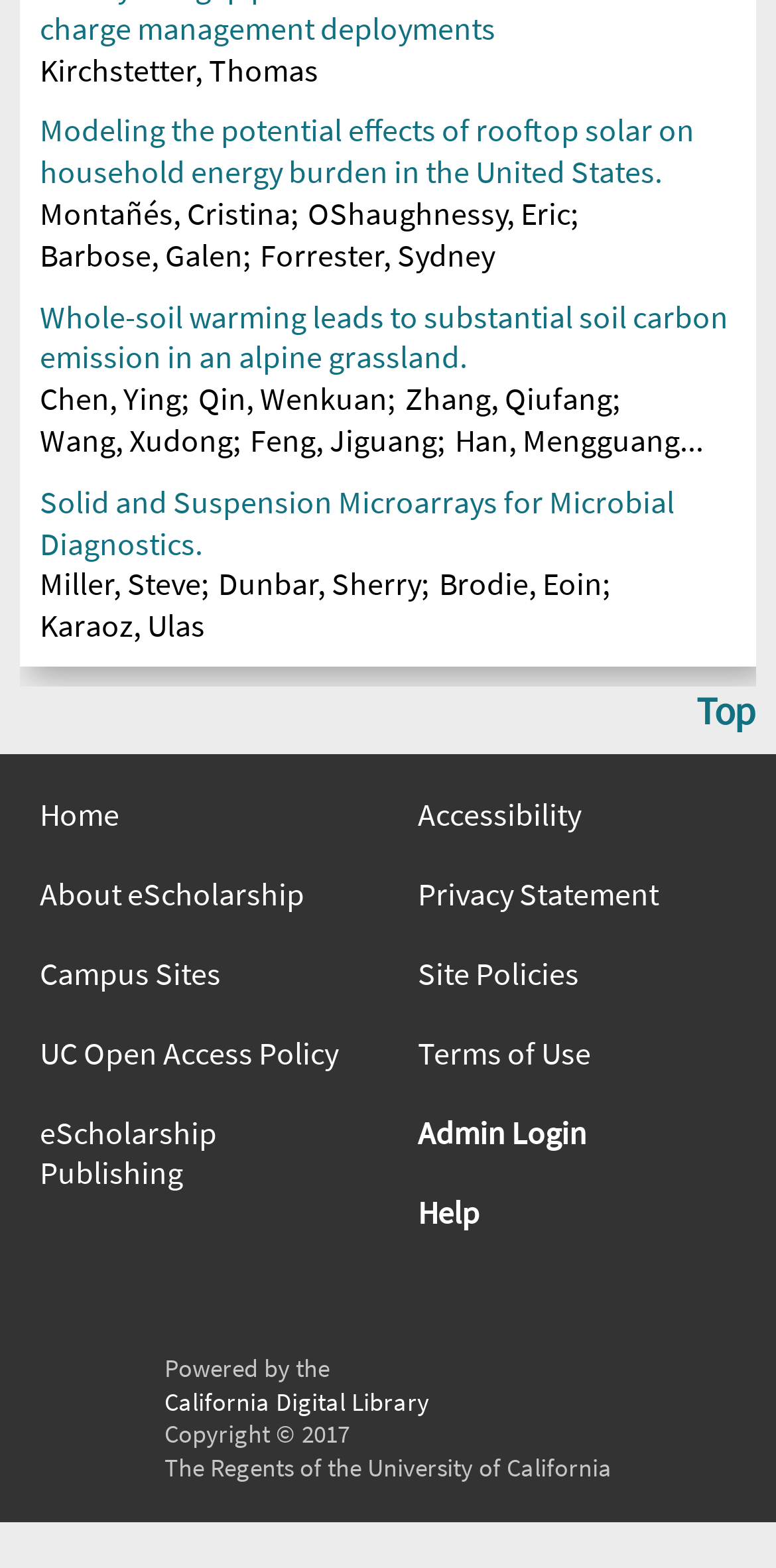Provide a brief response in the form of a single word or phrase:
What is the year of the copyright?

2017